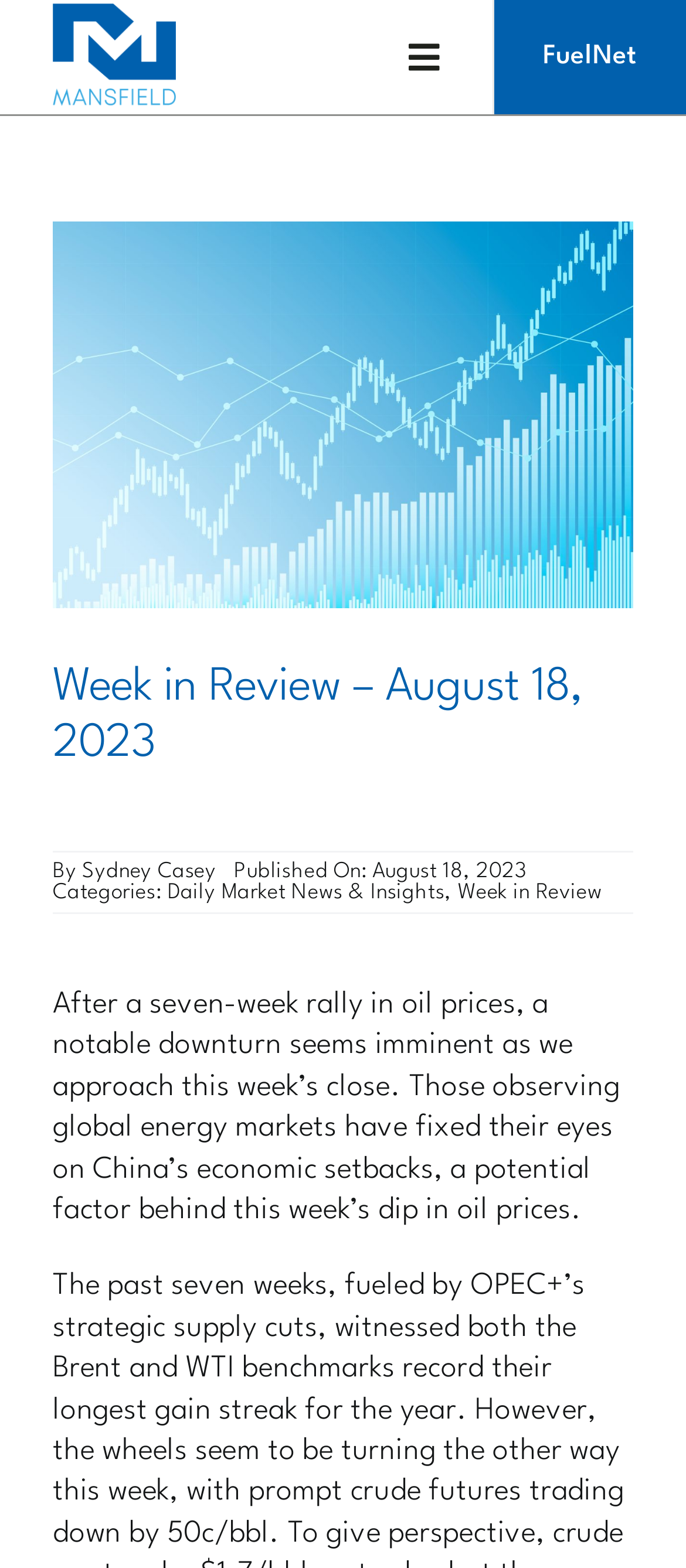What is the name of the company behind this website?
Please look at the screenshot and answer using one word or phrase.

Mansfield Energy